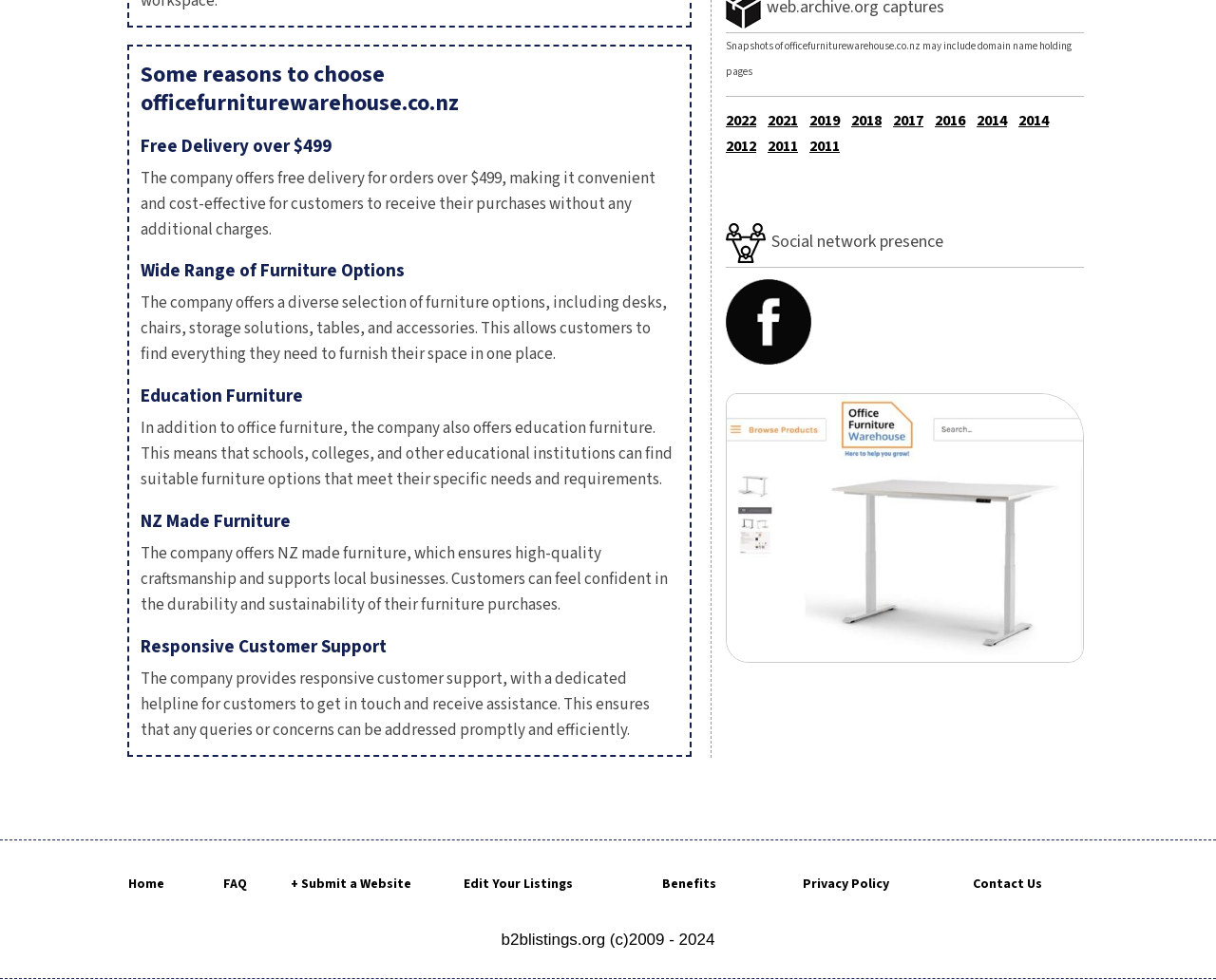Using the information shown in the image, answer the question with as much detail as possible: What is the minimum order value for free delivery?

The webpage mentions 'Free Delivery over $499' as one of the reasons to choose officefurniturewarehouse.co.nz, indicating that orders above $499 qualify for free delivery.